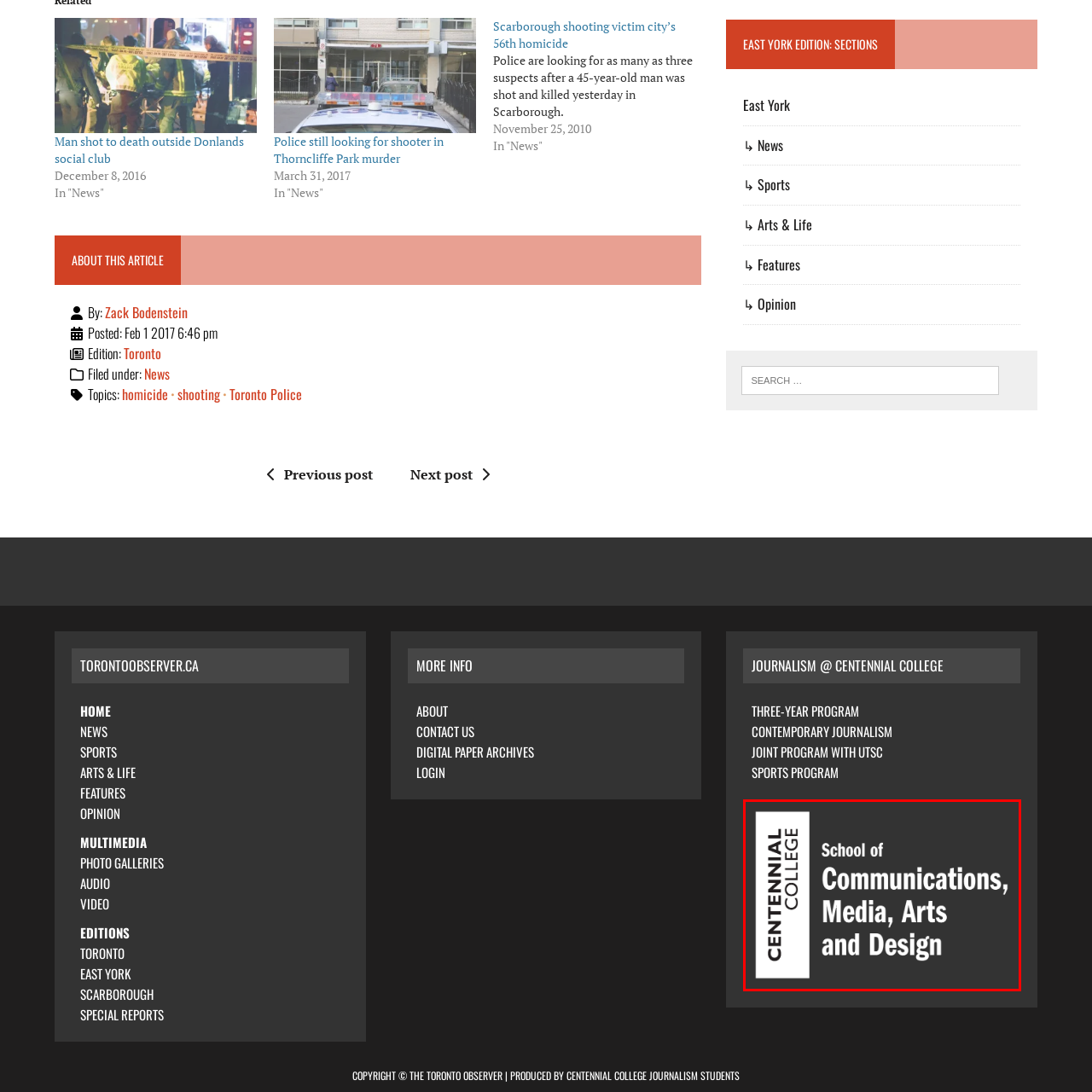Is the name of the school presented in bold lettering?
Direct your attention to the image encased in the red bounding box and answer the question thoroughly, relying on the visual data provided.

According to the caption, the name of the school is presented in a clean, modern font, whereas 'CENTENNIAL COLLEGE' is in bold lettering.